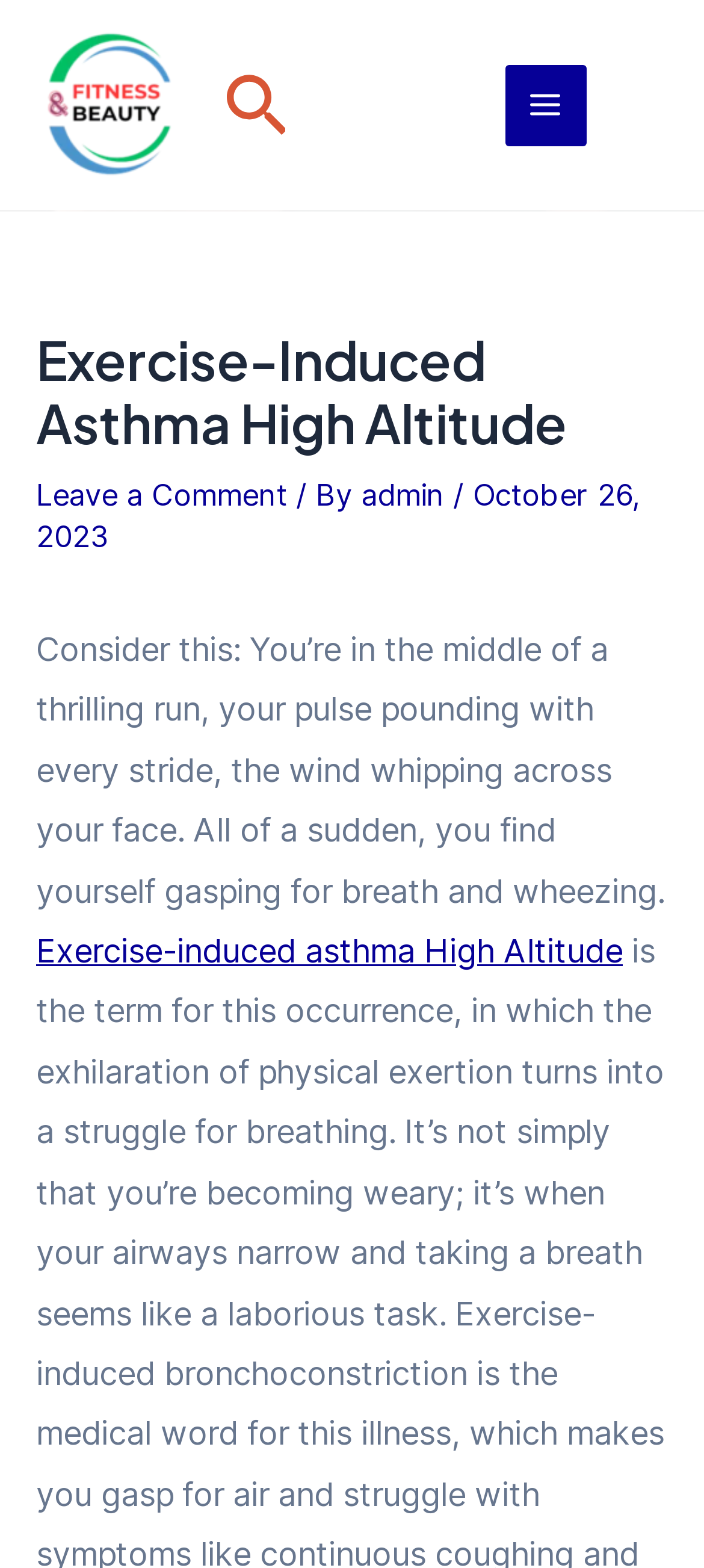Identify the bounding box for the element characterized by the following description: "Privacy Policy".

None